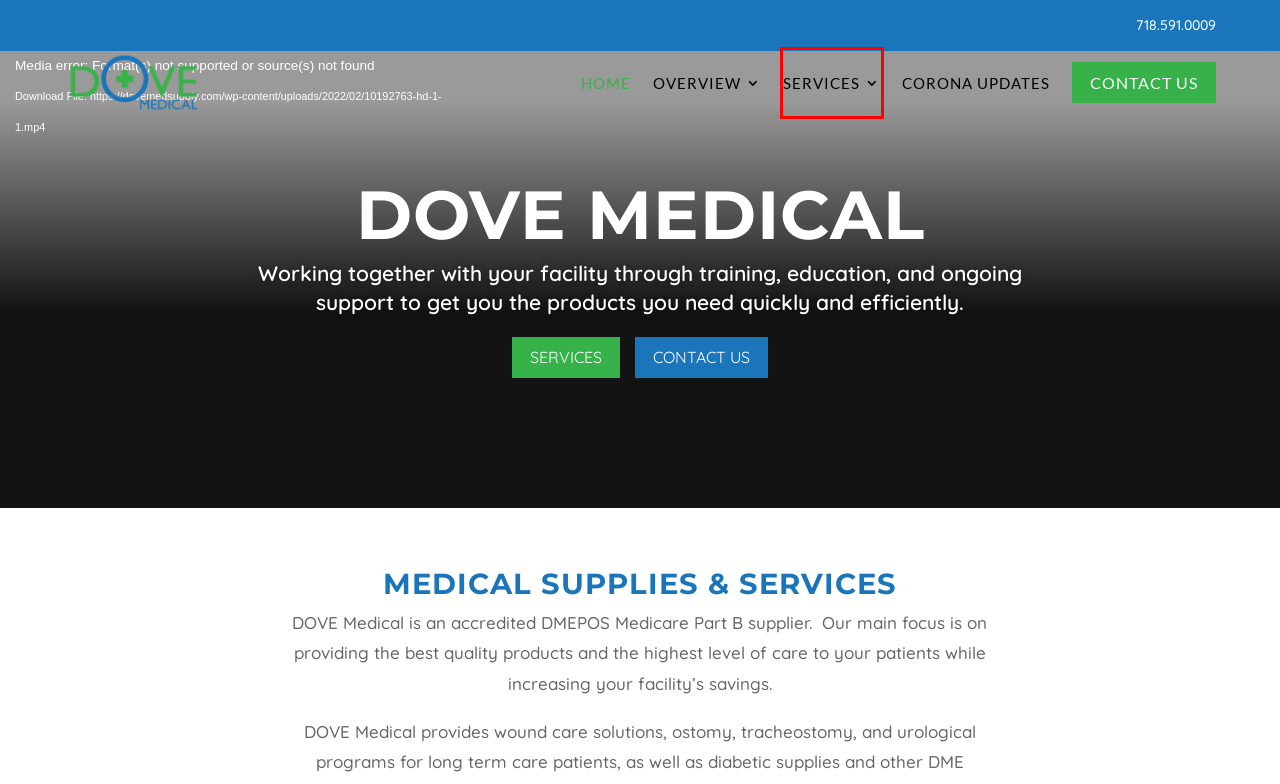Analyze the screenshot of a webpage with a red bounding box and select the webpage description that most accurately describes the new page resulting from clicking the element inside the red box. Here are the candidates:
A. Tracheostomy Care - Dove Medical
B. News - Dove Medical
C. Blog - Dove Medical
D. Corona Updates - Dove Medical
E. Overview - Dove Medical
F. Contact Us - Dove Medical
G. Services - Dove Medical
H. Careers - Dove Medical

G